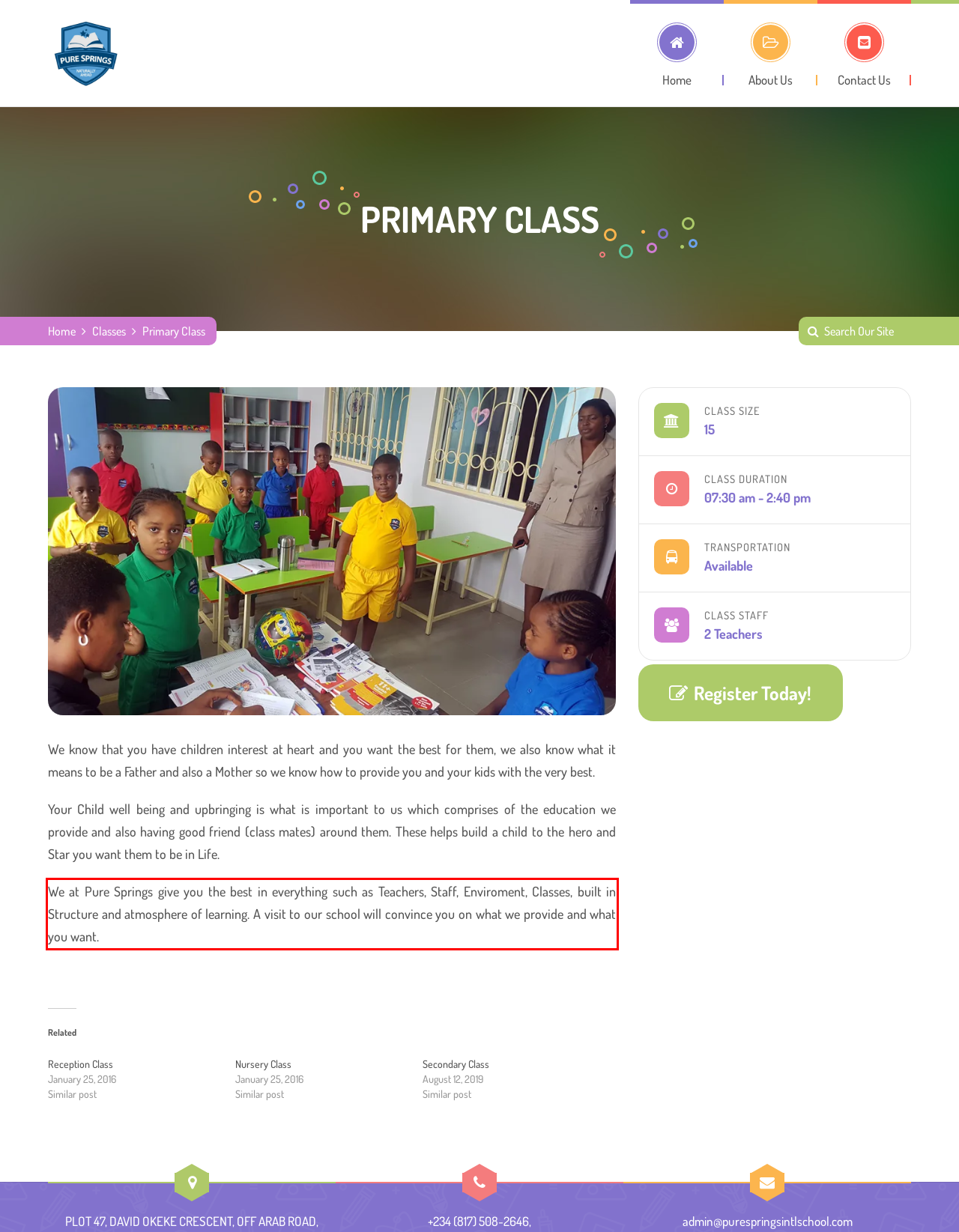From the screenshot of the webpage, locate the red bounding box and extract the text contained within that area.

We at Pure Springs give you the best in everything such as Teachers, Staff, Enviroment, Classes, built in Structure and atmosphere of learning. A visit to our school will convince you on what we provide and what you want.